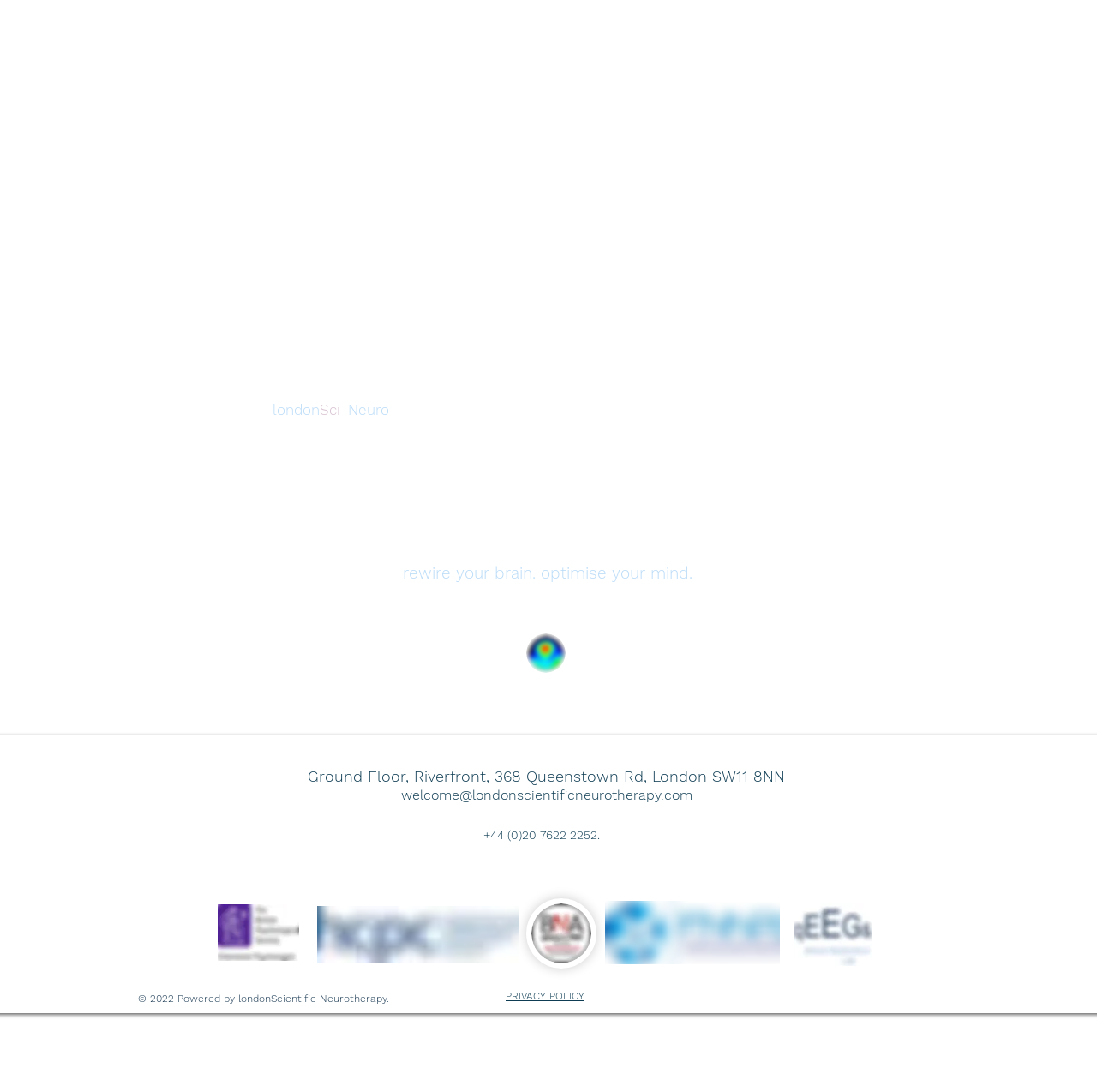What is the name of the lab promoted by the QEEG & Brain Research Lab?
Give a single word or phrase as your answer by examining the image.

Open University Neuroscience of Neuromodulation workshop series